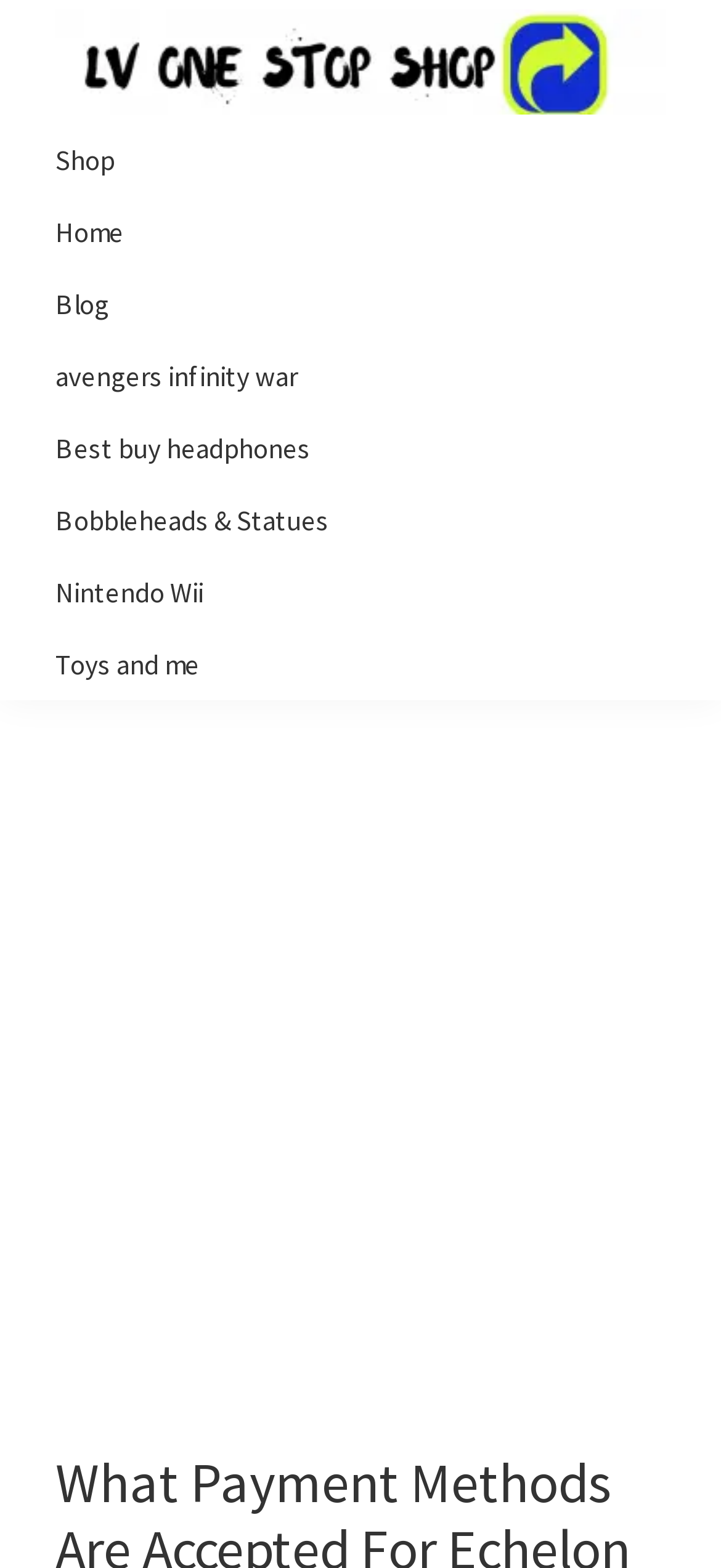What is the name of the online store?
Please provide a comprehensive answer based on the details in the screenshot.

I found the answer by looking at the top-left corner of the webpage, where the logo and the store name 'Lv One Stop Shop' are displayed.